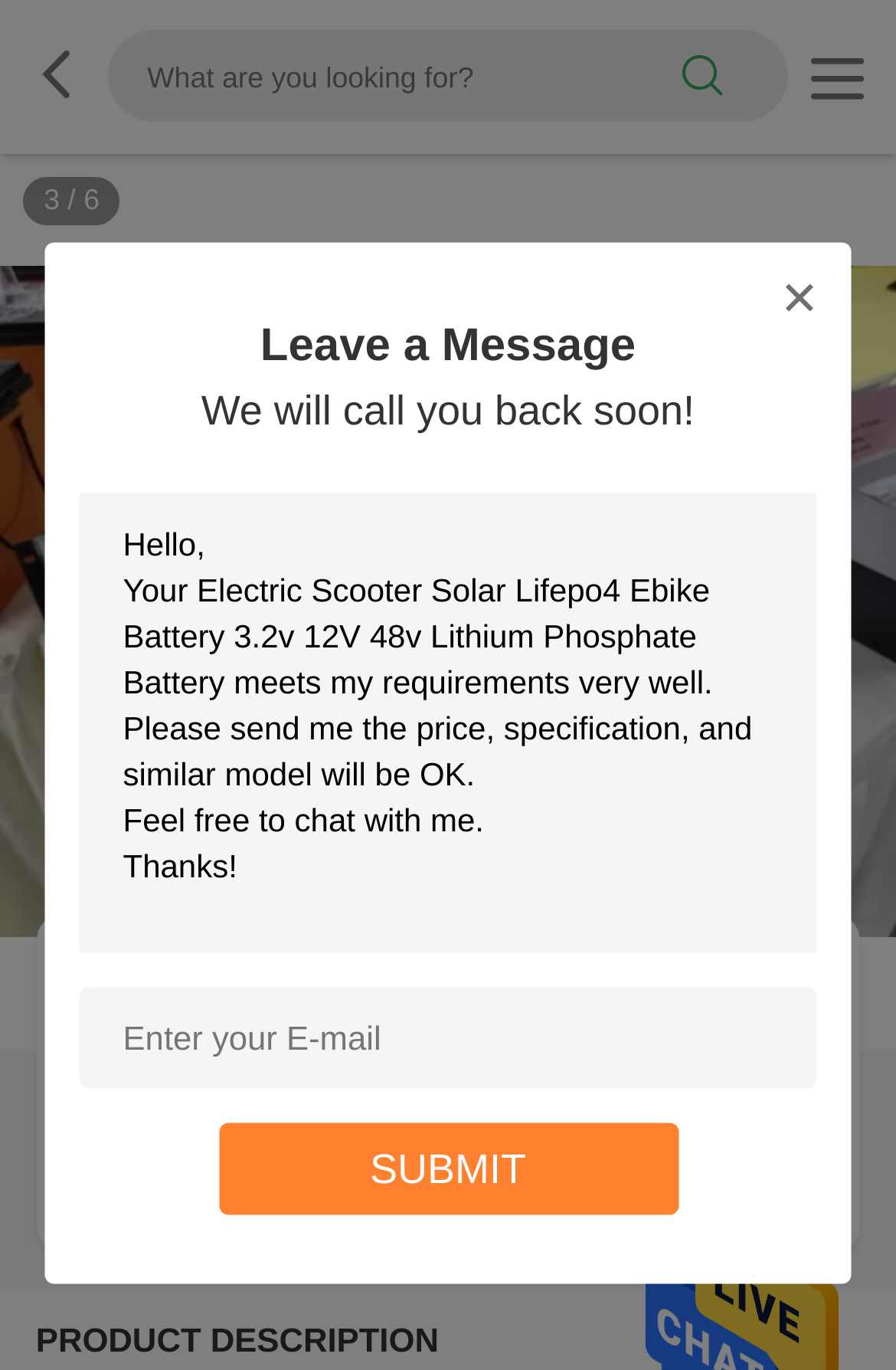What is the price range of the product?
Refer to the image and provide a detailed answer to the question.

I found the answer by looking at the text 'Price：USD550-650 pcs' which is located near the top of the webpage, indicating the price range of the product.